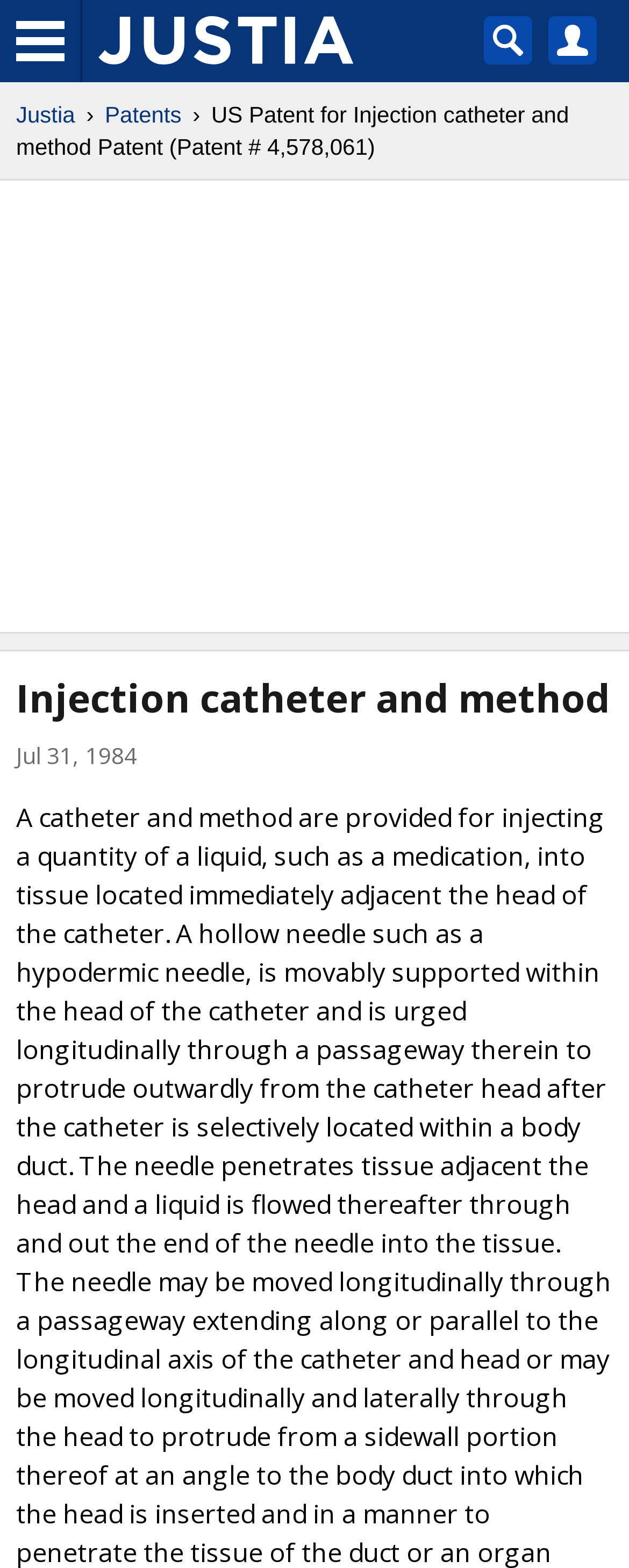Explain the webpage in detail.

The webpage appears to be a patent page for an "Injection catheter and method" patent, issued on March 25, 1986. At the top left corner, there is a link to "Justia" and a link to "Patents" next to it. Below these links, there is a heading that reads "US Patent for Injection catheter and method Patent (Patent # 4,578,061)". 

On the top right corner, there are three images: a "search" icon, an image labeled "My Account", and an image labeled "Justia Dockets" with a smaller image of "Dockets" below it. 

The main content of the page is divided into two sections. The top section takes up about a third of the page and contains an advertisement in an iframe. The bottom section contains the patent information, with a heading "Injection catheter and method" at the top. Below the heading, there is a timestamp that reads "Jul 31, 1984".